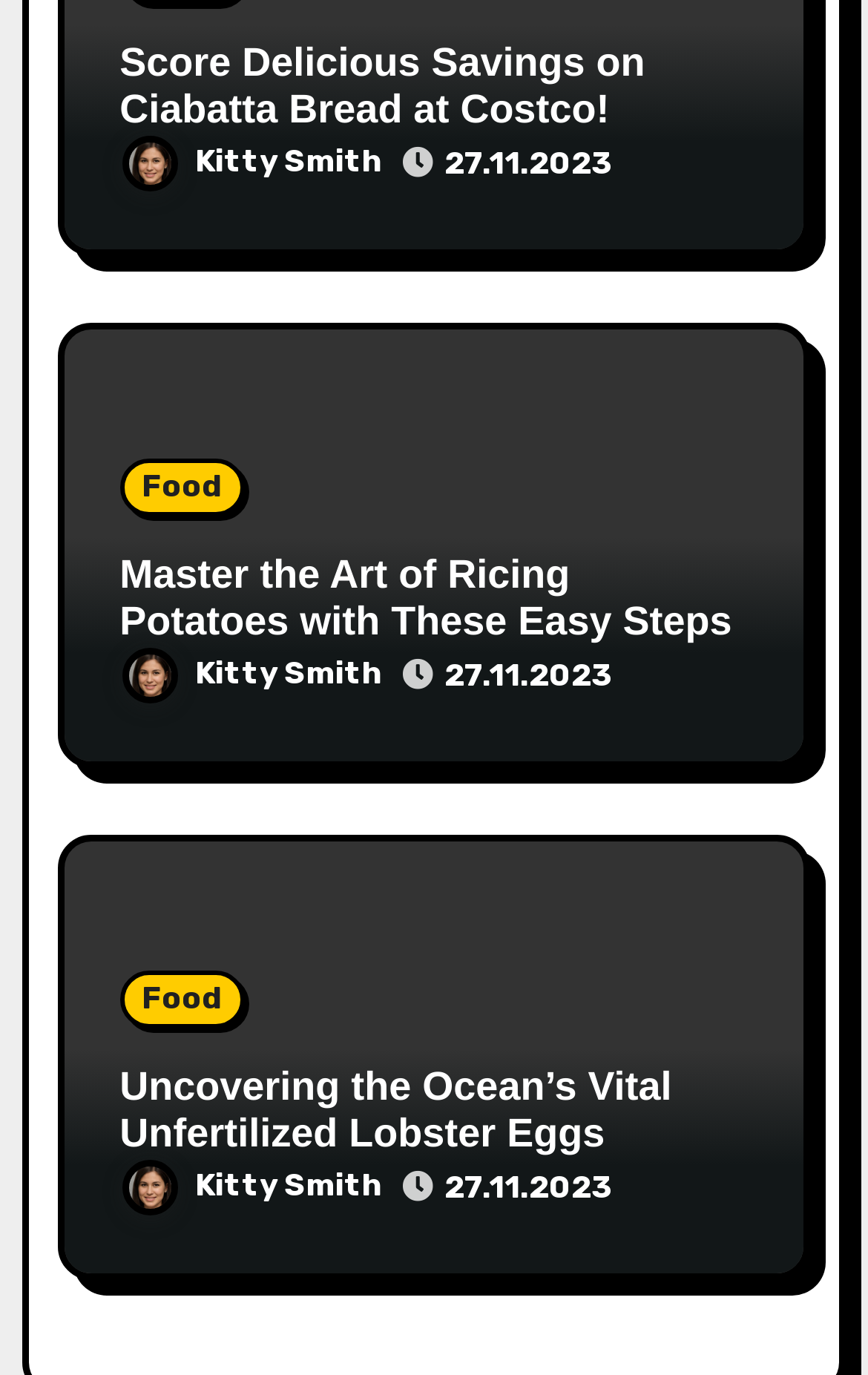Locate the bounding box coordinates of the clickable area to execute the instruction: "Read the article about Ciabatta Bread at Costco". Provide the coordinates as four float numbers between 0 and 1, represented as [left, top, right, bottom].

[0.138, 0.028, 0.862, 0.098]